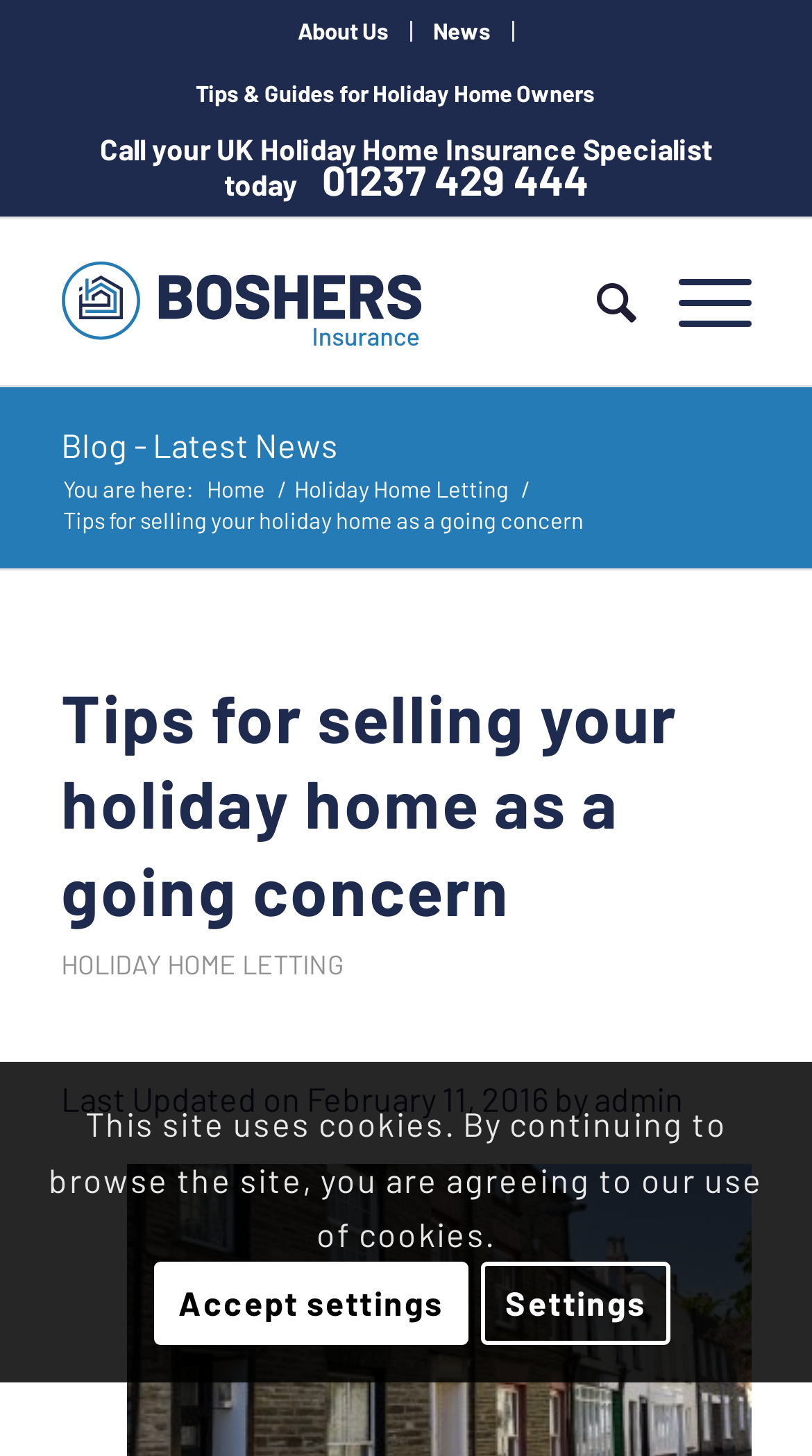Please locate the bounding box coordinates of the element that should be clicked to achieve the given instruction: "click on beer".

None